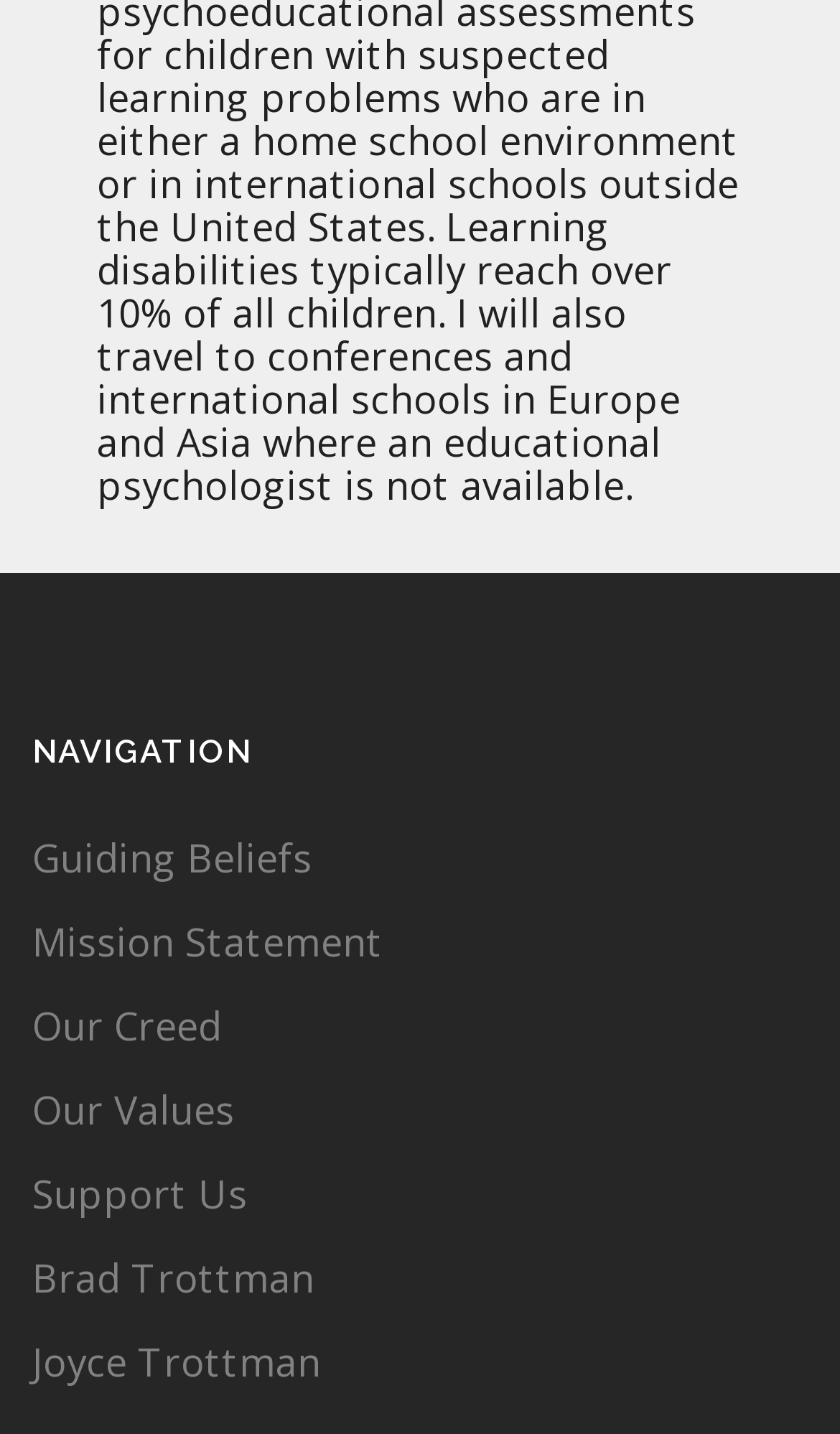Using the provided element description: "Mission Statement", identify the bounding box coordinates. The coordinates should be four floats between 0 and 1 in the order [left, top, right, bottom].

[0.038, 0.639, 0.962, 0.673]